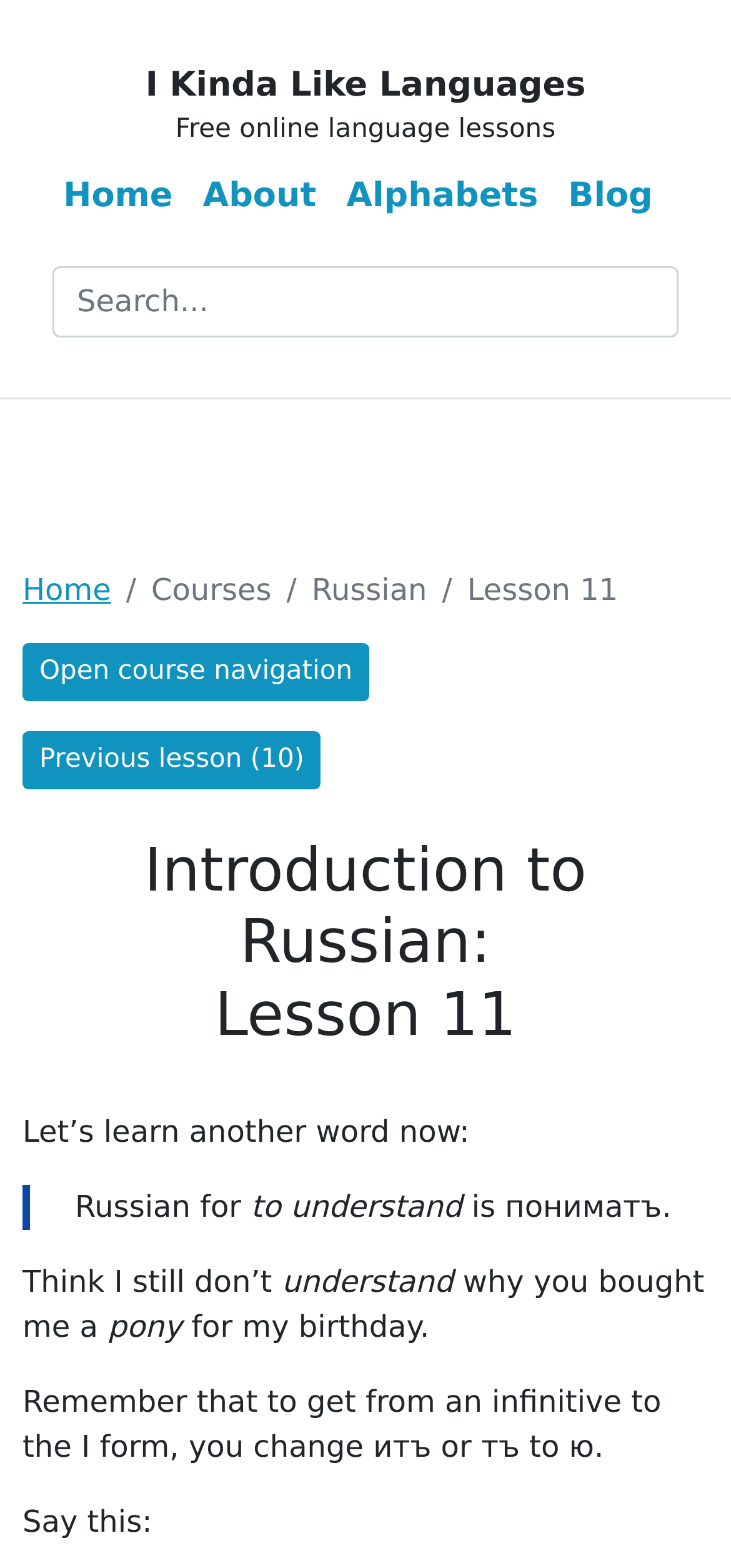Locate the UI element that matches the description Alphabets in the webpage screenshot. Return the bounding box coordinates in the format (top-left x, top-left y, bottom-right x, bottom-right y), with values ranging from 0 to 1.

[0.453, 0.105, 0.757, 0.151]